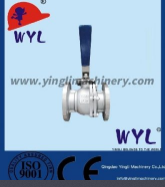What is the manufacturer's logo displayed at the top and bottom?
Based on the image content, provide your answer in one word or a short phrase.

WYL